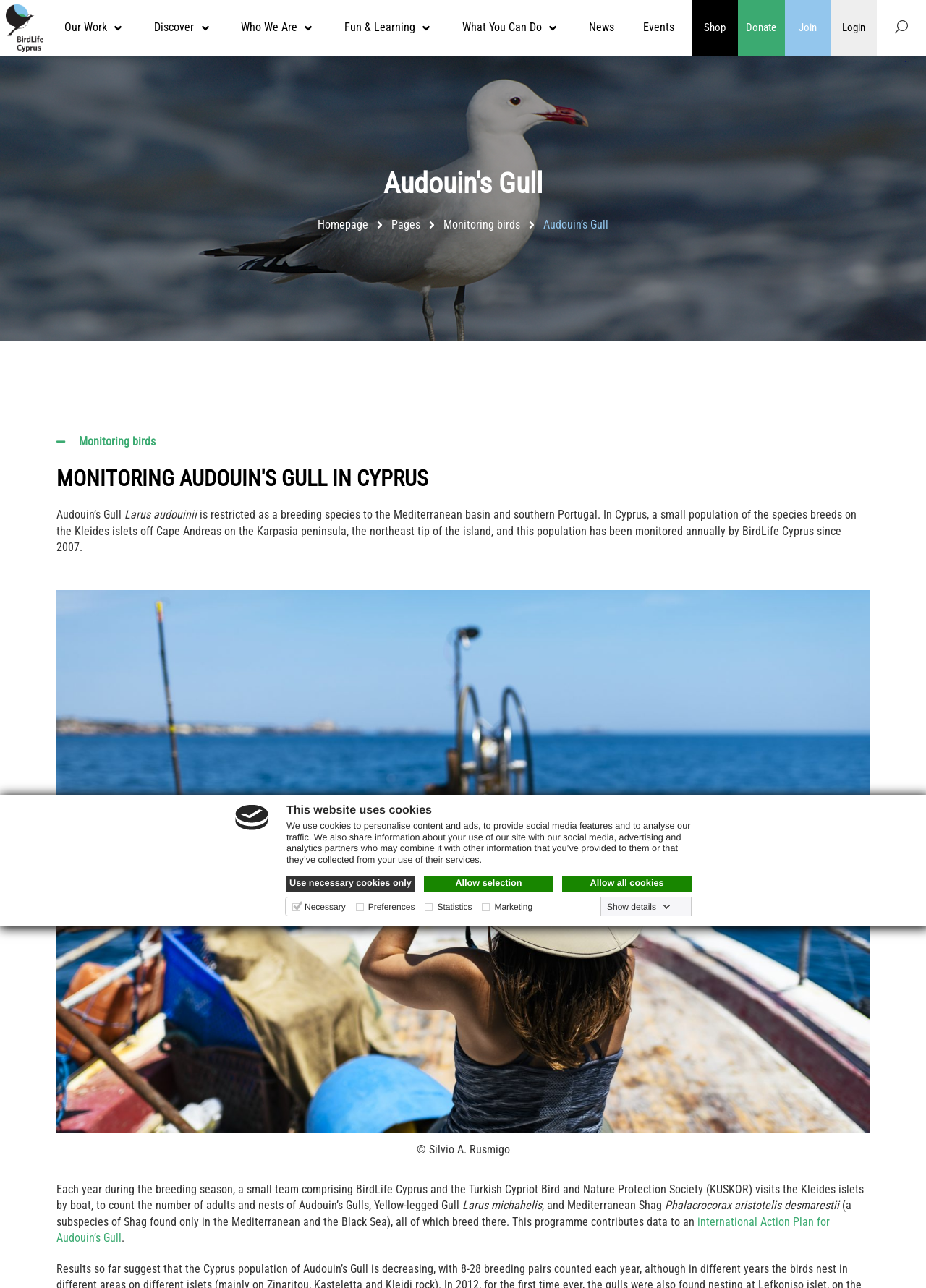Provide the bounding box coordinates for the specified HTML element described in this description: "Home Improvement". The coordinates should be four float numbers ranging from 0 to 1, in the format [left, top, right, bottom].

None